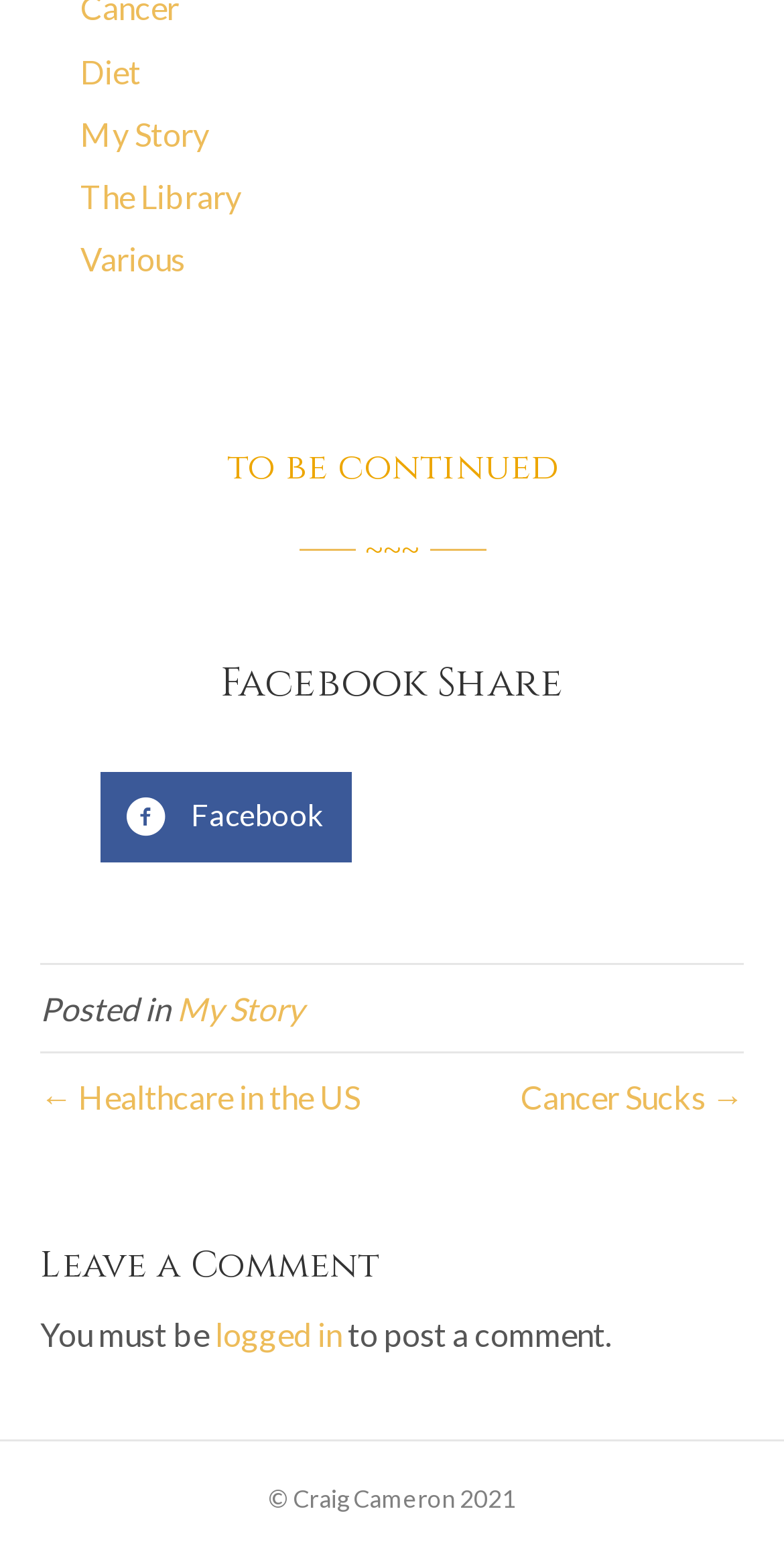What is the name of the author of this website?
Provide a detailed and well-explained answer to the question.

The answer can be found at the bottom of the webpage, where it says '© Craig Cameron 2021'. This indicates that Craig Cameron is the author of this website.